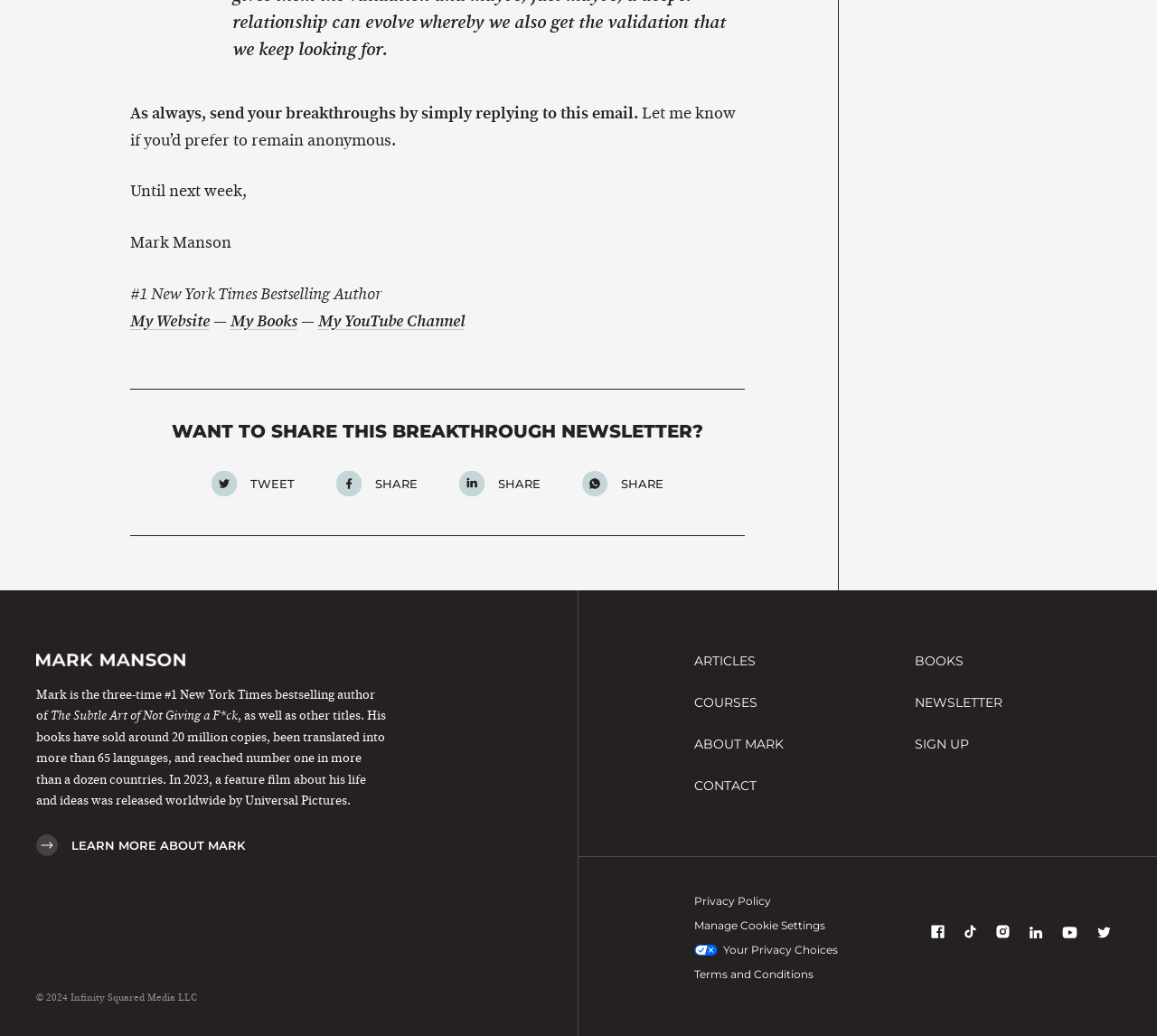Based on the element description "Manage Cookie Settings", predict the bounding box coordinates of the UI element.

[0.6, 0.881, 0.724, 0.905]